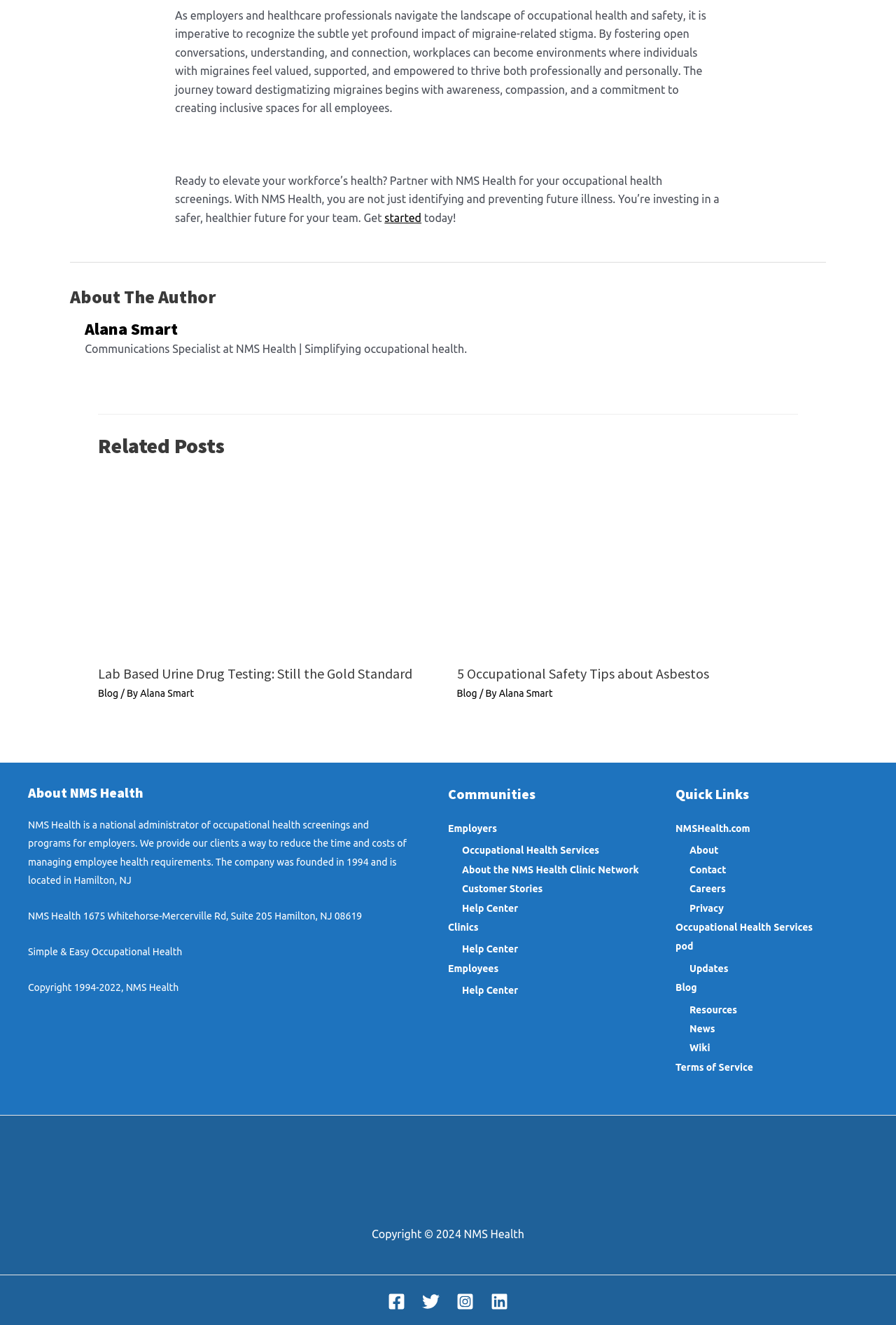Give a one-word or one-phrase response to the question: 
What is the name of the company mentioned in the webpage?

NMS Health